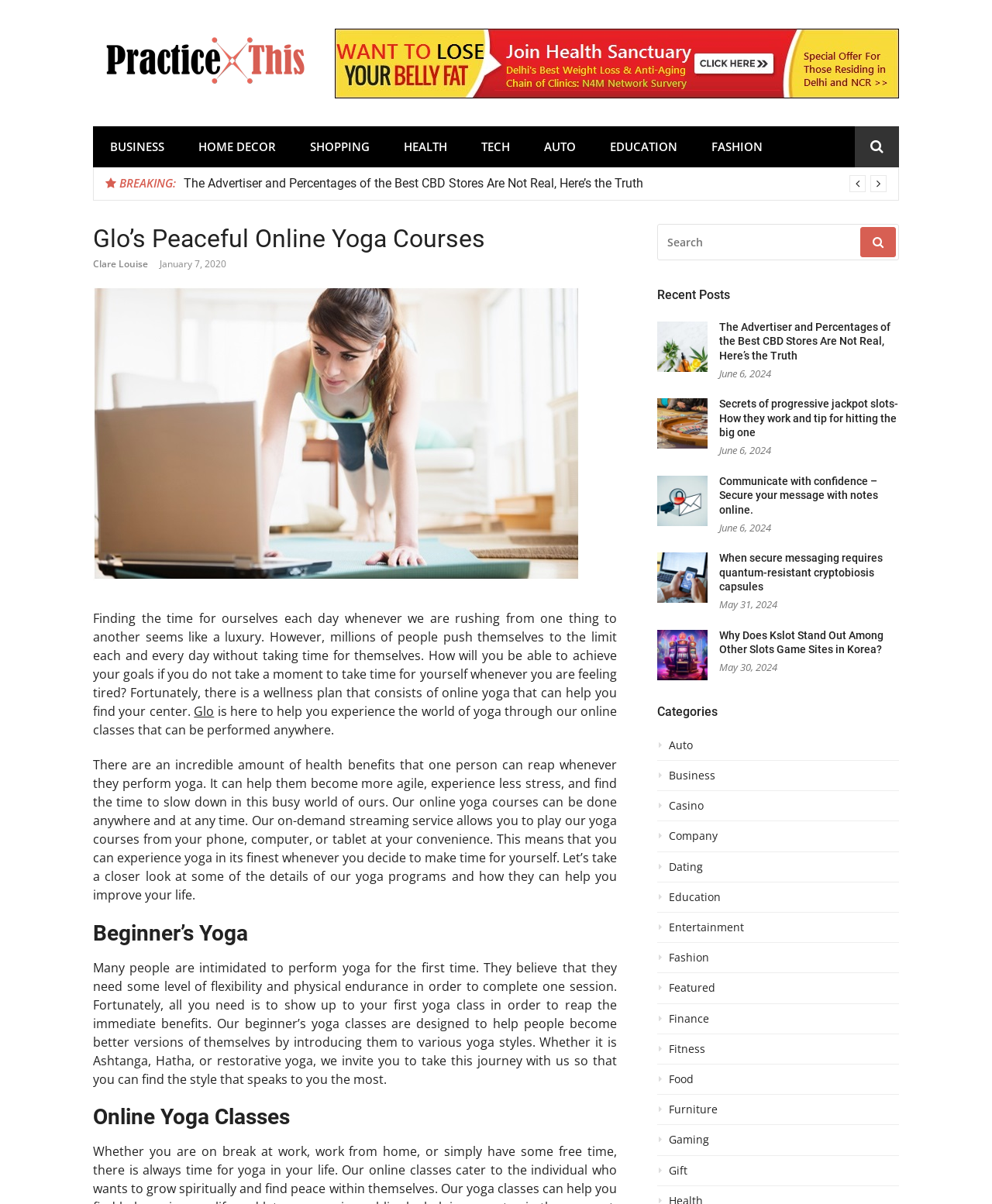Provide the bounding box coordinates in the format (top-left x, top-left y, bottom-right x, bottom-right y). All values are floating point numbers between 0 and 1. Determine the bounding box coordinate of the UI element described as: Casino

[0.662, 0.664, 0.906, 0.682]